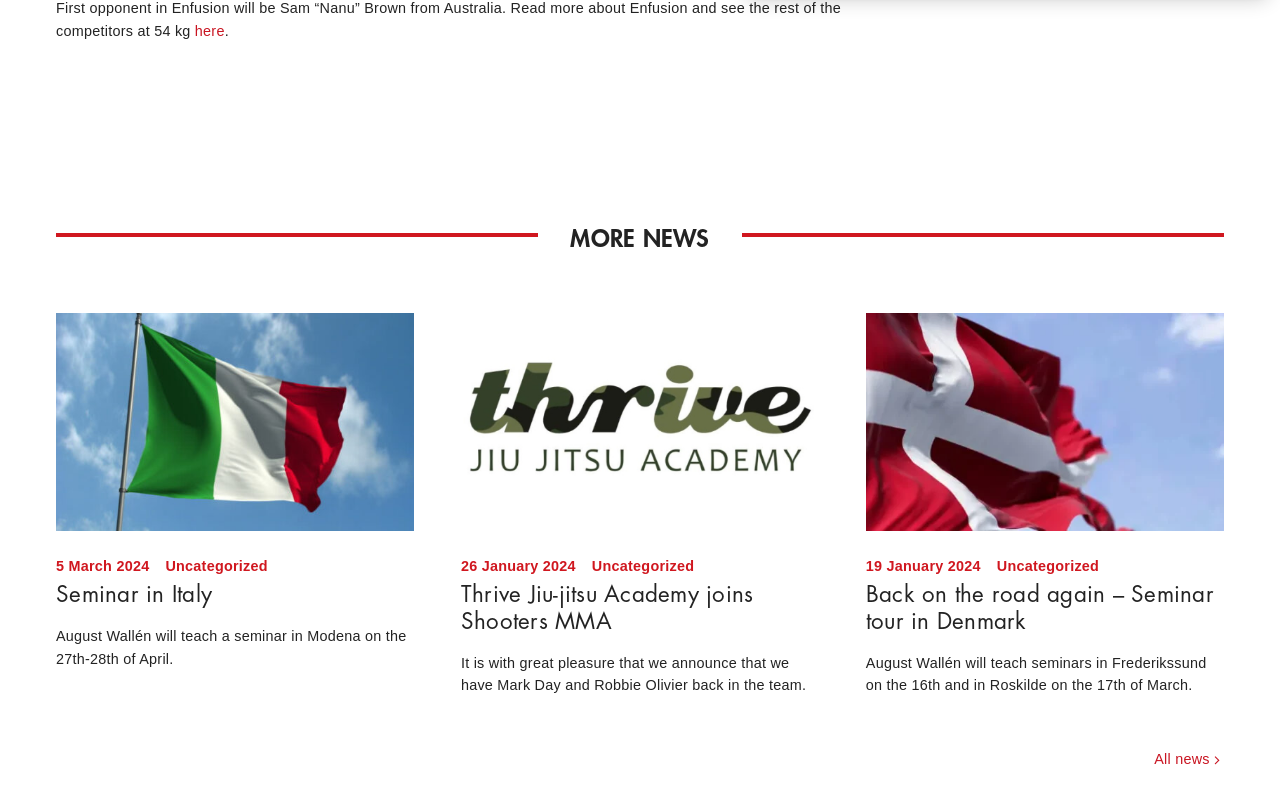What is the category of the news article about Thrive Jiu-jitsu Academy?
Please provide a single word or phrase as the answer based on the screenshot.

Uncategorized